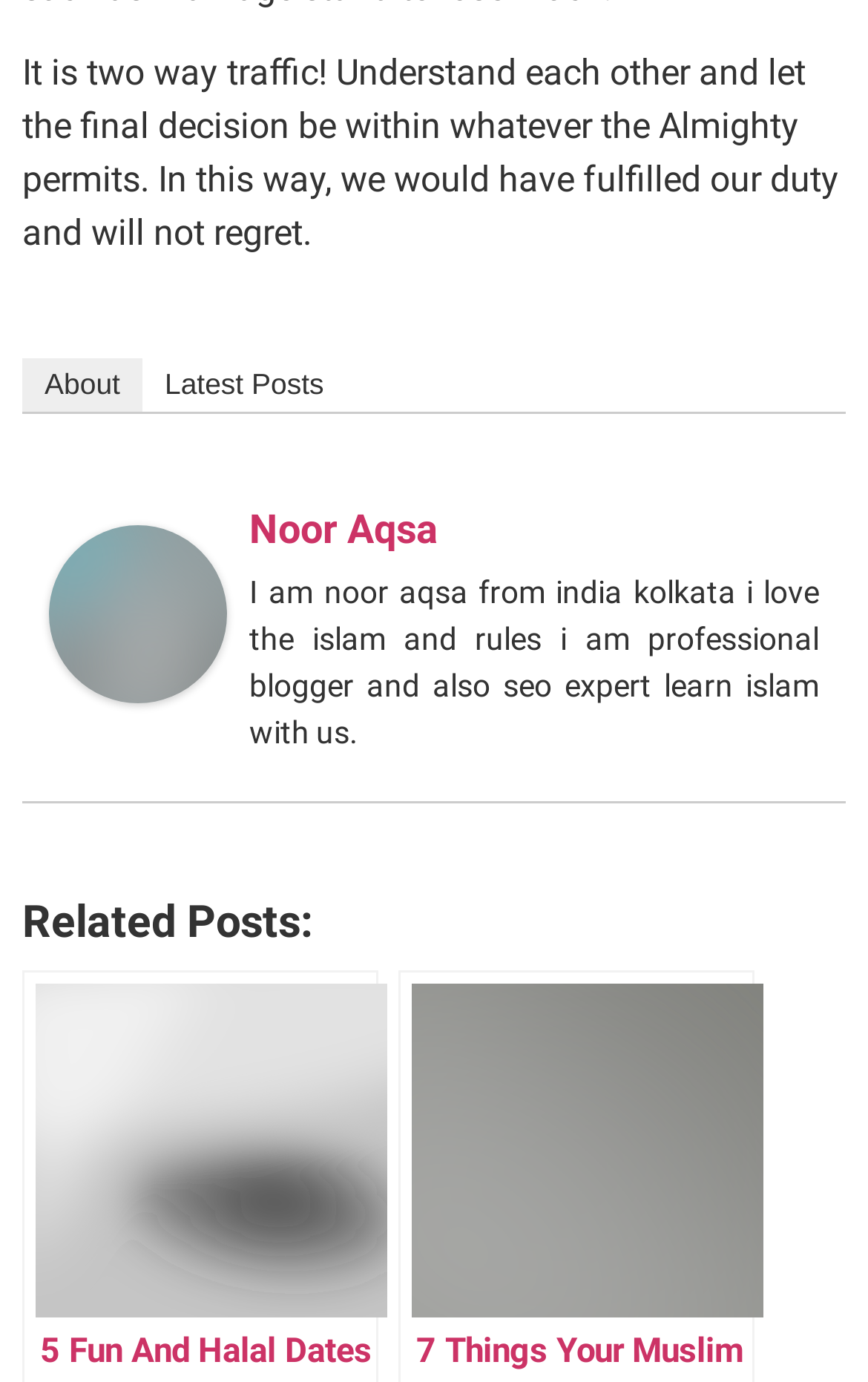How many images are under 'Related Posts'?
Please interpret the details in the image and answer the question thoroughly.

Under the heading 'Related Posts:', there are two images, one with the text 'halal fun' and another with the text 'muslim marridge 1'.